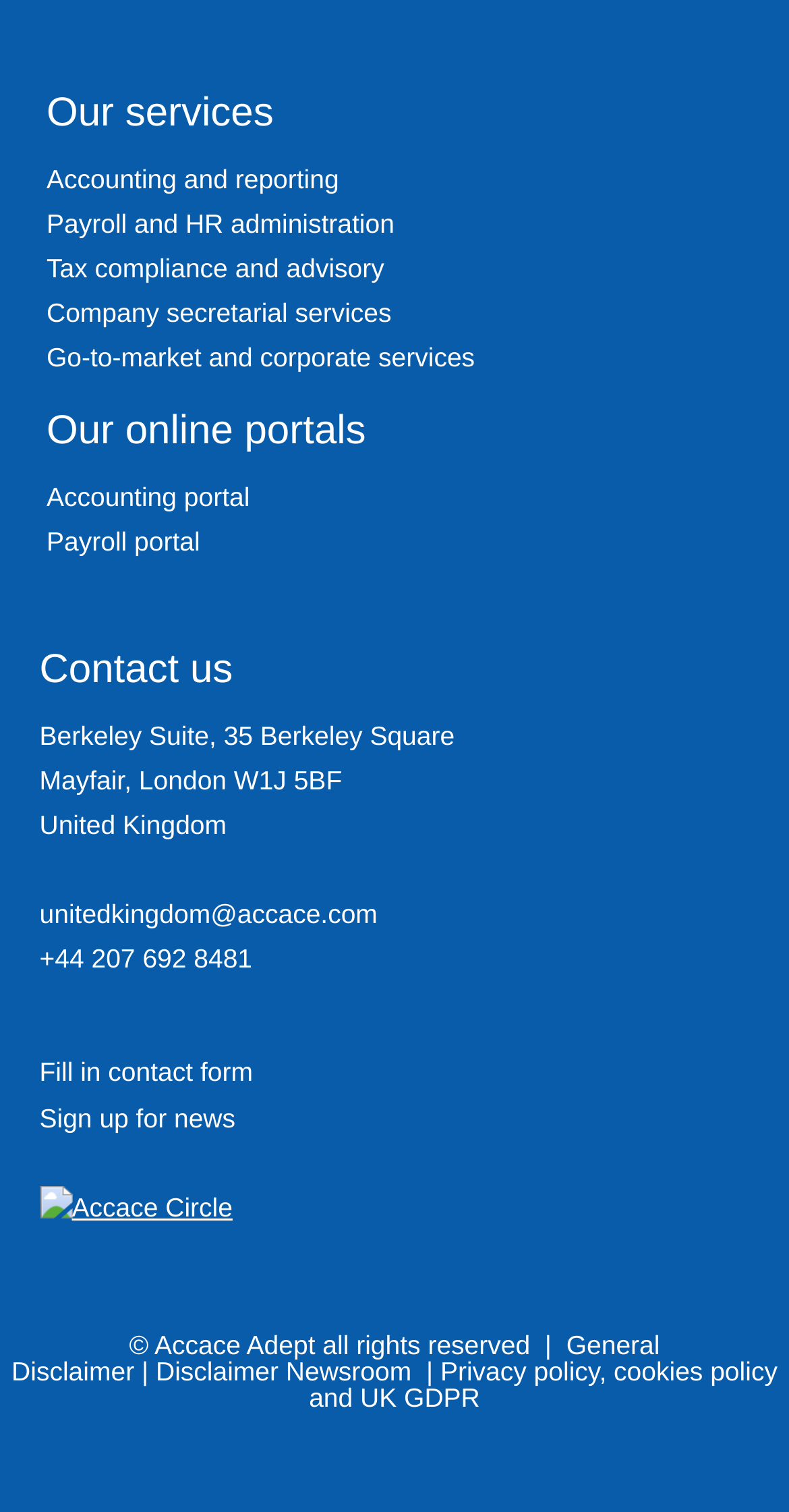Given the element description Company secretarial services, specify the bounding box coordinates of the corresponding UI element in the format (top-left x, top-left y, bottom-right x, bottom-right y). All values must be between 0 and 1.

[0.059, 0.197, 0.496, 0.217]